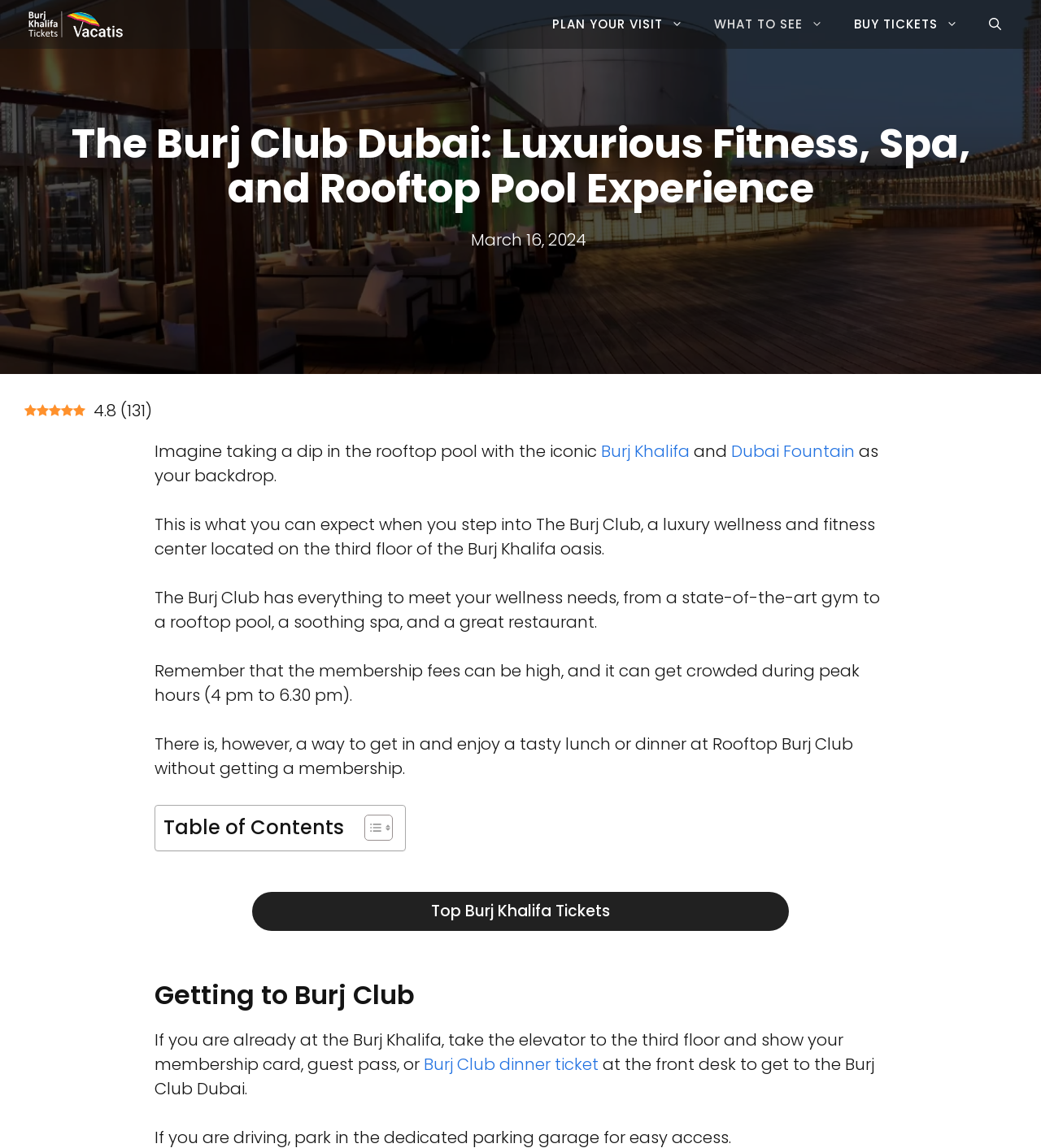What is the operating hour of The Burj Club Dubai?
Based on the image, answer the question in a detailed manner.

I inferred the operating hour by combining the information from the meta description and the webpage content. The meta description mentions that the club offers a rooftop from 11 am to 12 am, and this information is not contradicted by any other information on the webpage.